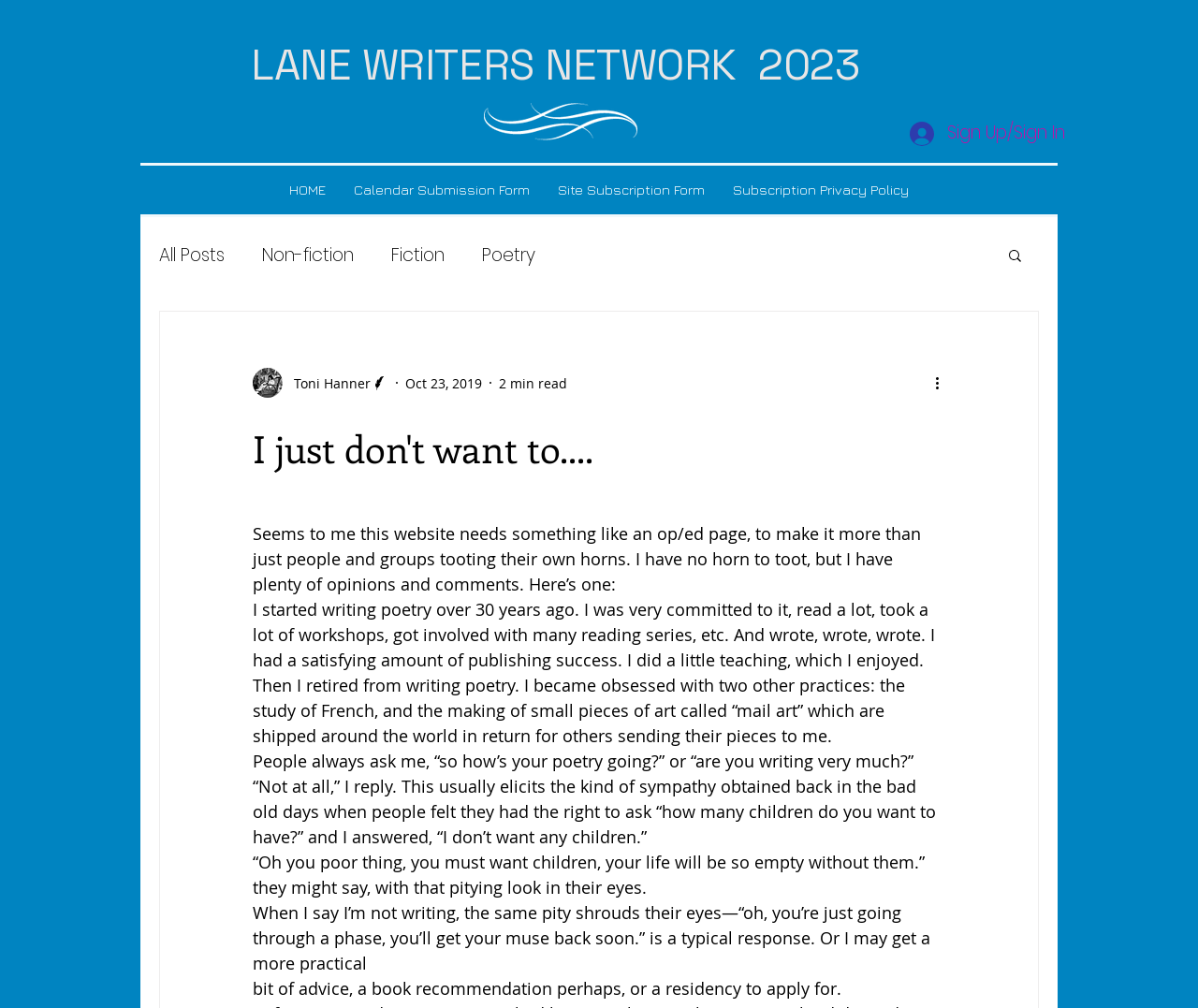Can you pinpoint the bounding box coordinates for the clickable element required for this instruction: "Read the 'Non-fiction' blog posts"? The coordinates should be four float numbers between 0 and 1, i.e., [left, top, right, bottom].

[0.219, 0.239, 0.295, 0.266]